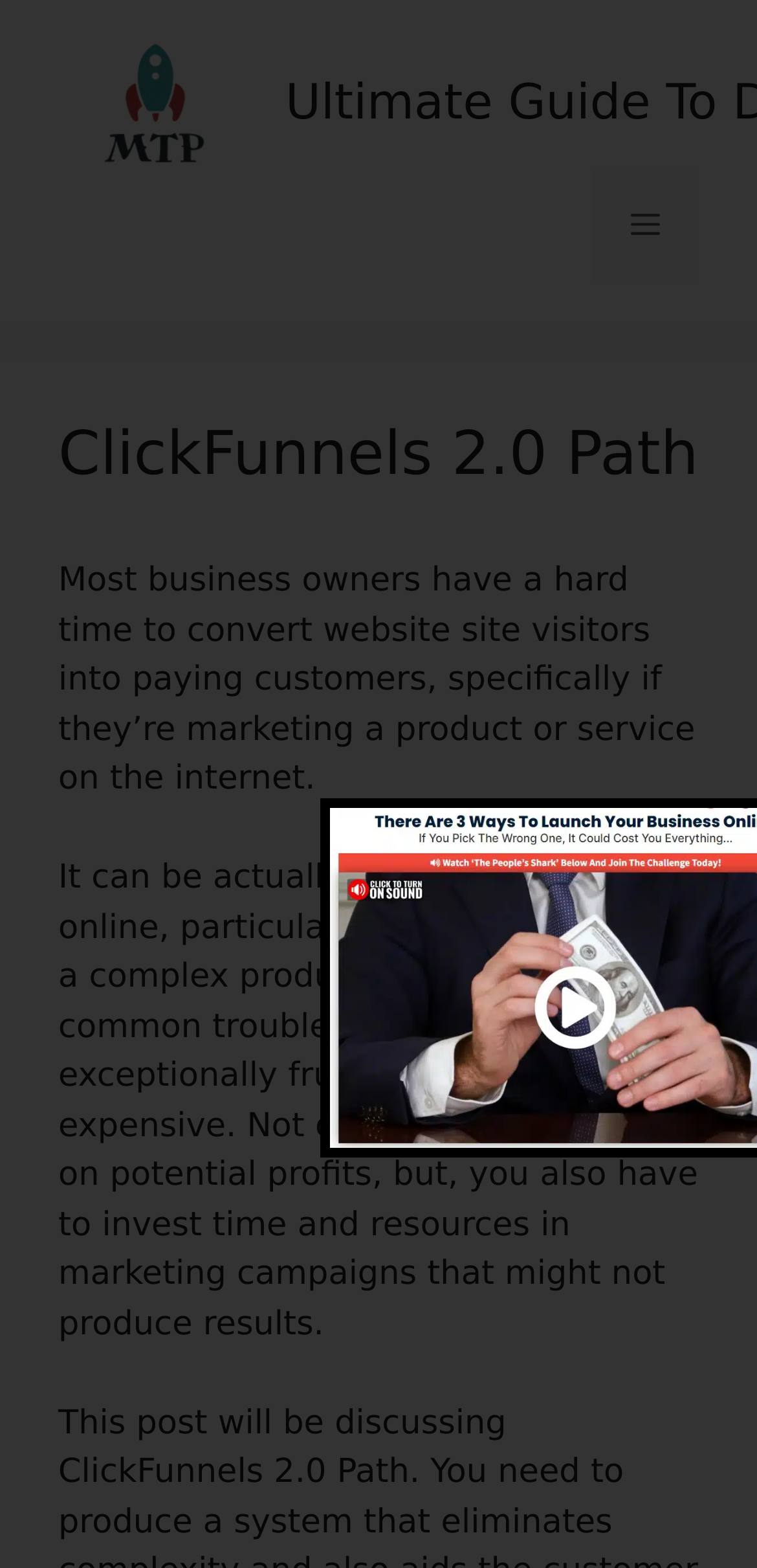Deliver a detailed narrative of the webpage's visual and textual elements.

The webpage is about ClickFunnels 2.0 Path, a platform for building sales funnels to attract customers and offer products. At the top of the page, there is a banner that spans the entire width, taking up about 20% of the page's height. Within the banner, there is a link to the "Ultimate Guide To Digital Marketing" on the left side, accompanied by a related image.

On the top right corner, there is a navigation menu toggle button labeled "Menu" that, when expanded, controls the primary menu. Below the banner, there is a header section that takes up about 10% of the page's height, containing a heading that reads "ClickFunnels 2.0 Path".

The main content of the page starts below the header section, with two blocks of text that occupy about 30% of the page's height. The first block of text explains the challenges business owners face in converting website visitors into paying customers, especially when marketing products or services online. The second block of text elaborates on the difficulties of making sales online, particularly with complex products or services, and how it can be frustrating and costly.